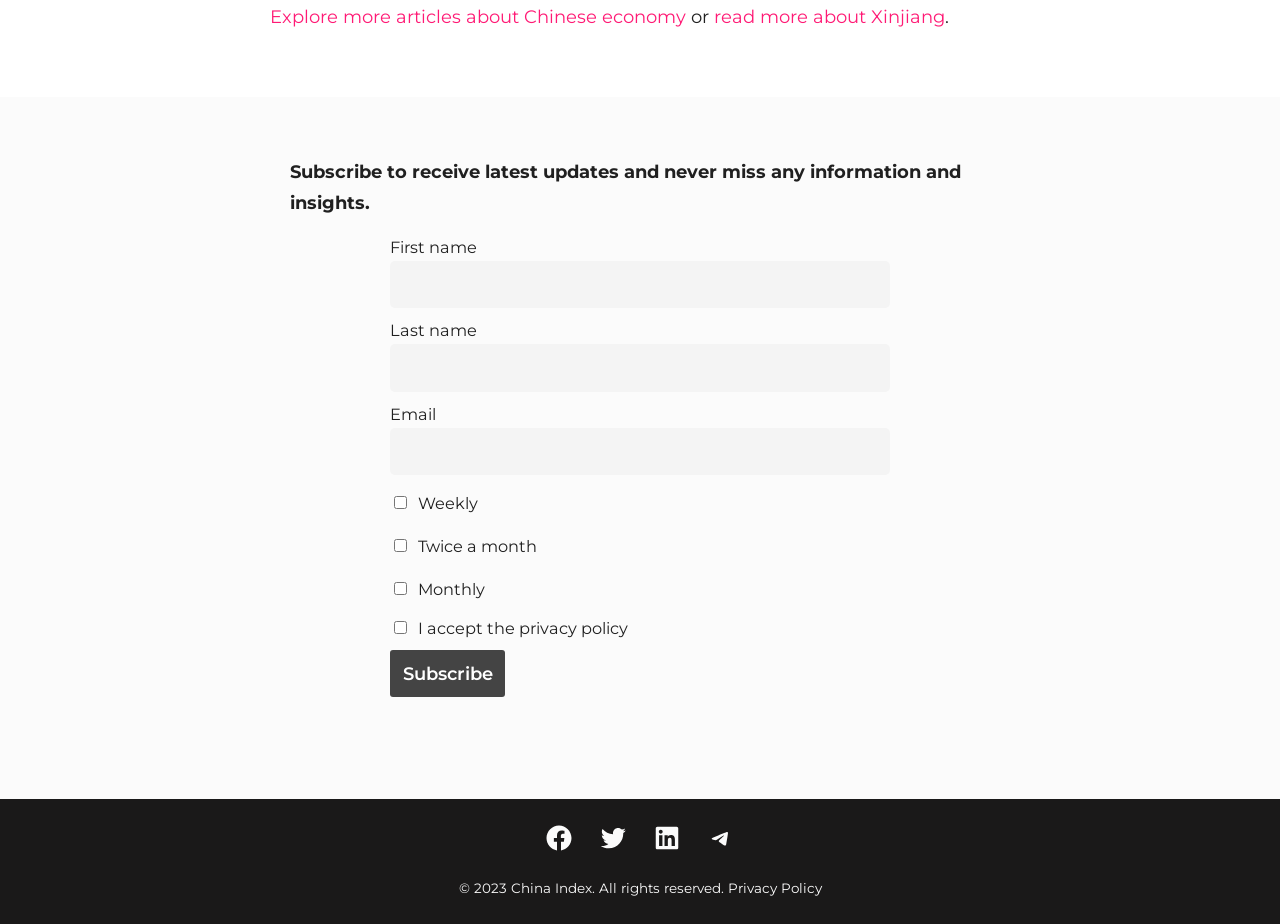Identify the bounding box coordinates of the area you need to click to perform the following instruction: "Explore more articles about Chinese economy".

[0.211, 0.007, 0.536, 0.031]